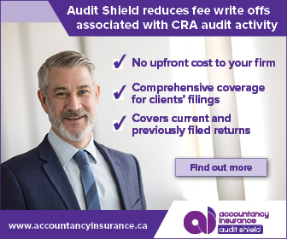How many key benefits of the Audit Shield service are mentioned?
Please give a well-detailed answer to the question.

The caption lists three key benefits of the Audit Shield service: 'No upfront costs to the firm', 'Comprehensive coverage for clients’ filings', and 'Coverage for current and previously filed returns', which indicates that there are three key benefits mentioned.